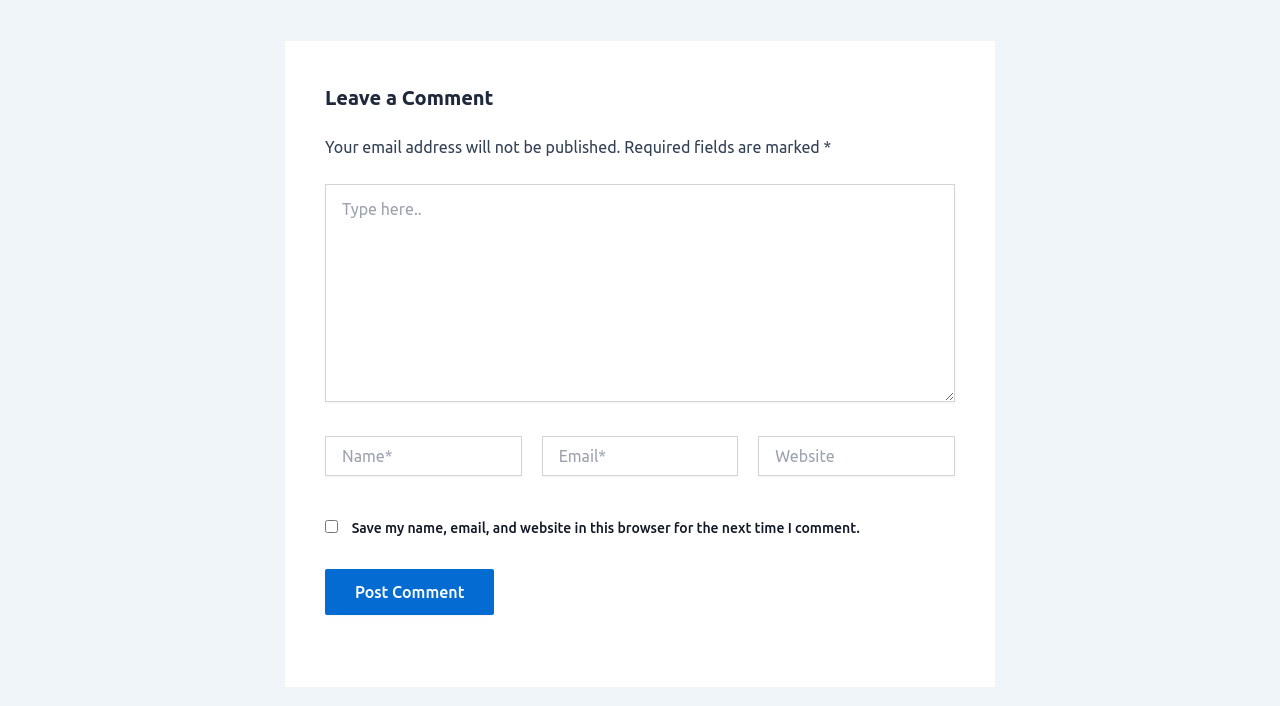What is required to post a comment?
Using the information presented in the image, please offer a detailed response to the question.

The form fields for Name and Email are marked with an asterisk (*) indicating that they are required fields. This means that a user must enter their name and email address in order to post a comment.